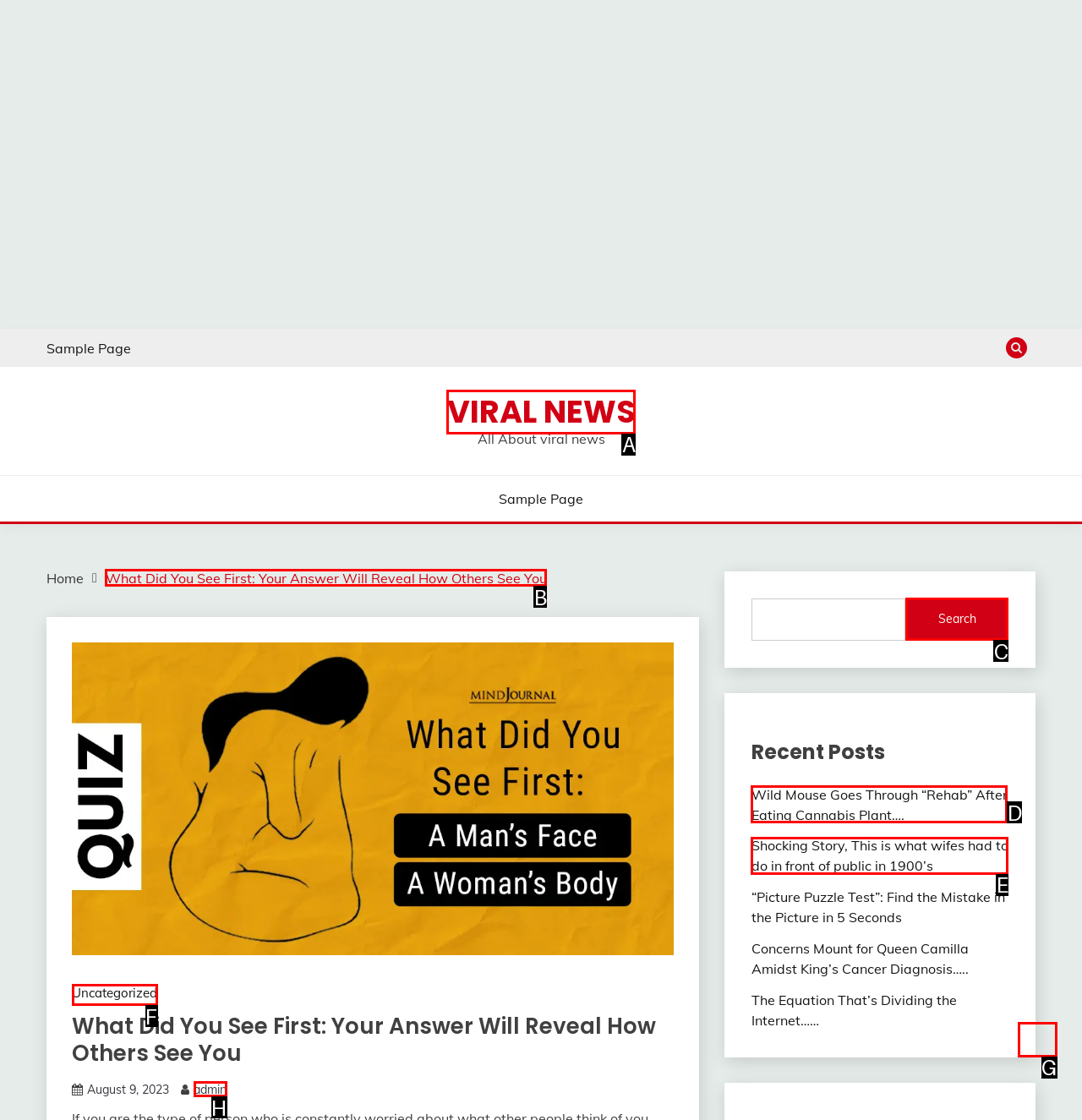Identify the appropriate choice to fulfill this task: Call NetGO headquarters
Respond with the letter corresponding to the correct option.

None